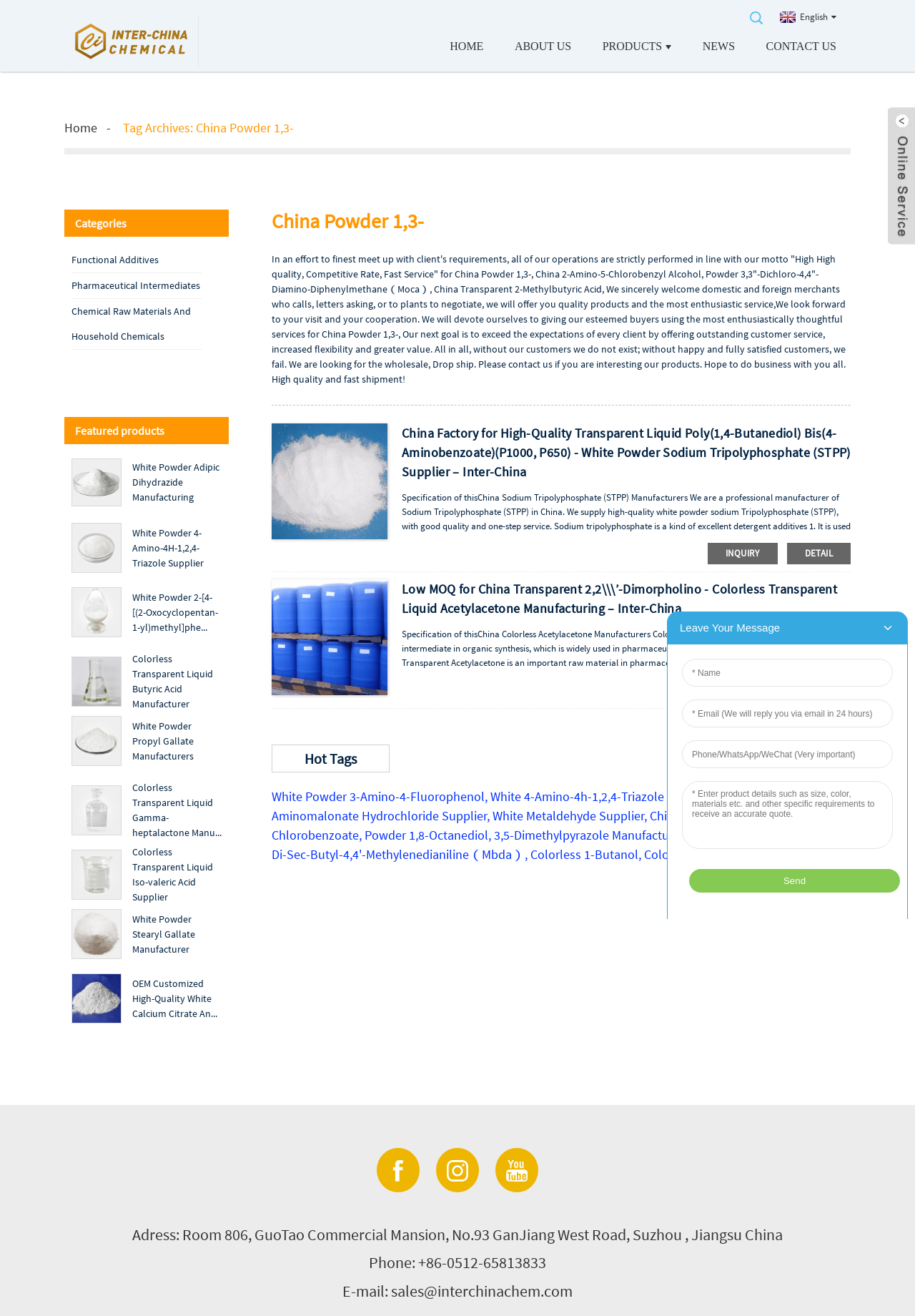Can you find the bounding box coordinates of the area I should click to execute the following instruction: "View the categories"?

[0.07, 0.159, 0.25, 0.18]